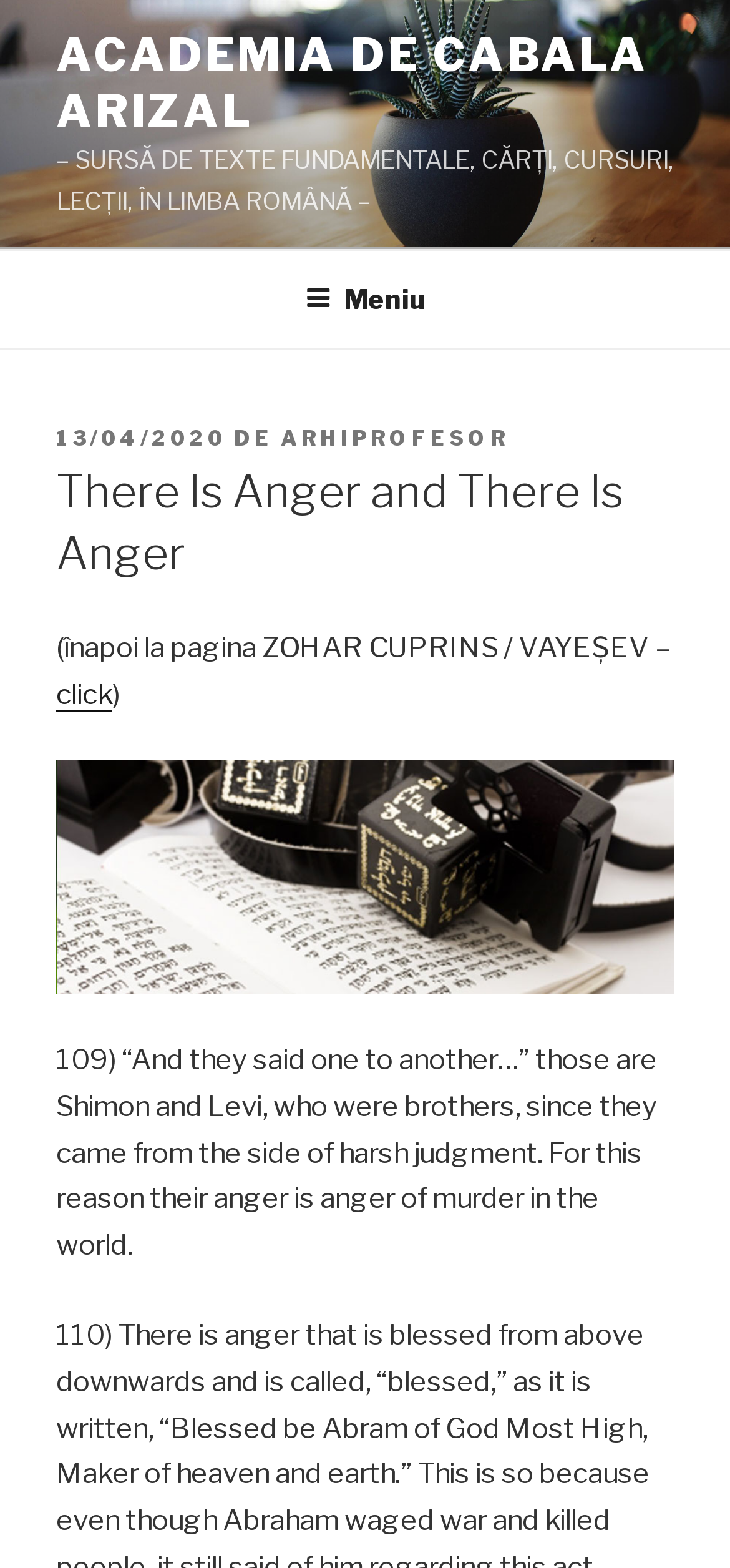Please determine the bounding box coordinates for the UI element described as: "ACADEMIA DE CABALA ARIZAL".

[0.077, 0.018, 0.889, 0.088]